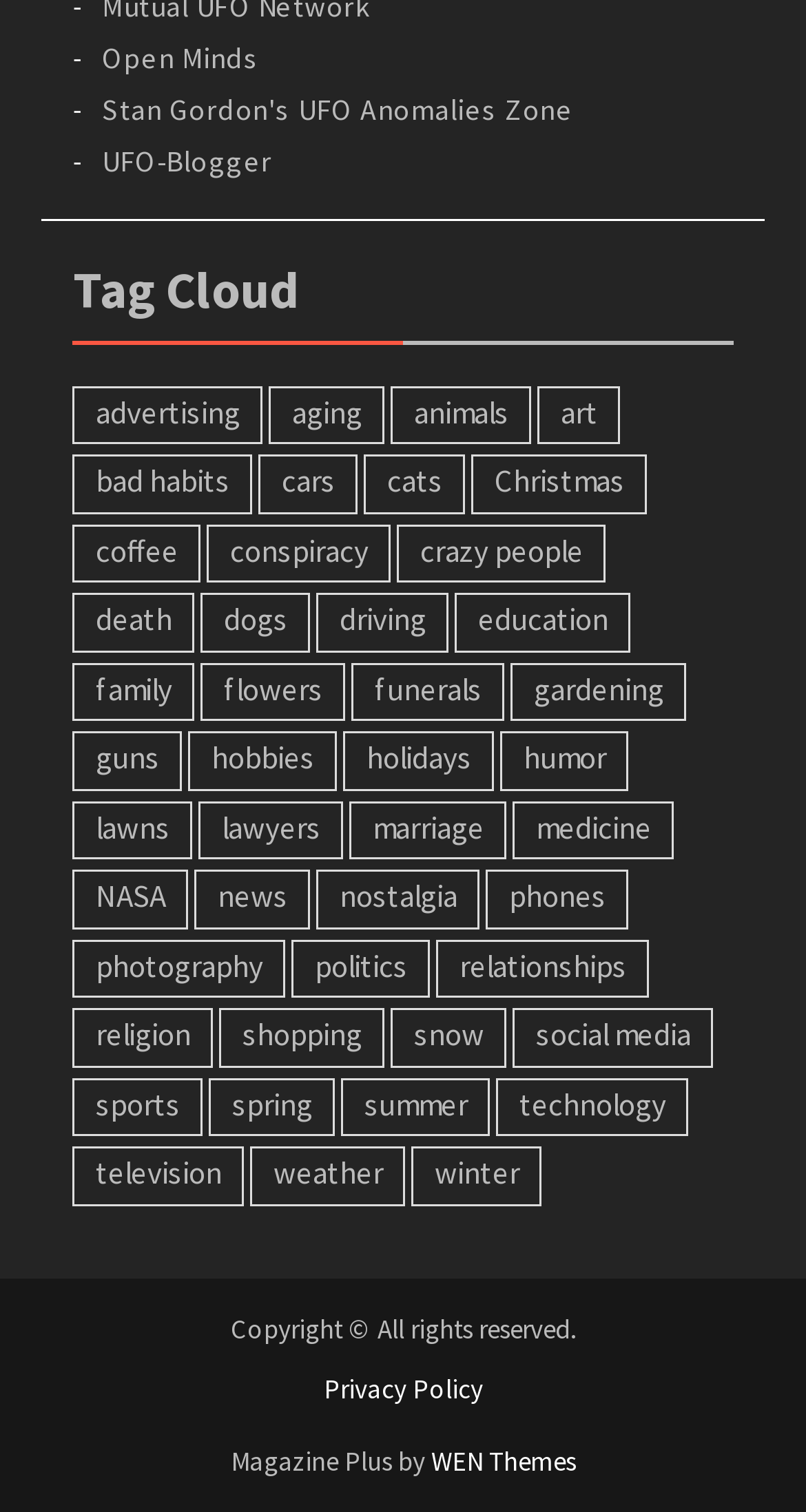How many items are in the 'humor' category?
Use the information from the image to give a detailed answer to the question.

The 'humor' category has 34 items, which is indicated by the text '(34 items)' next to the 'humor' link on the webpage. This link is located at [0.622, 0.484, 0.781, 0.523].